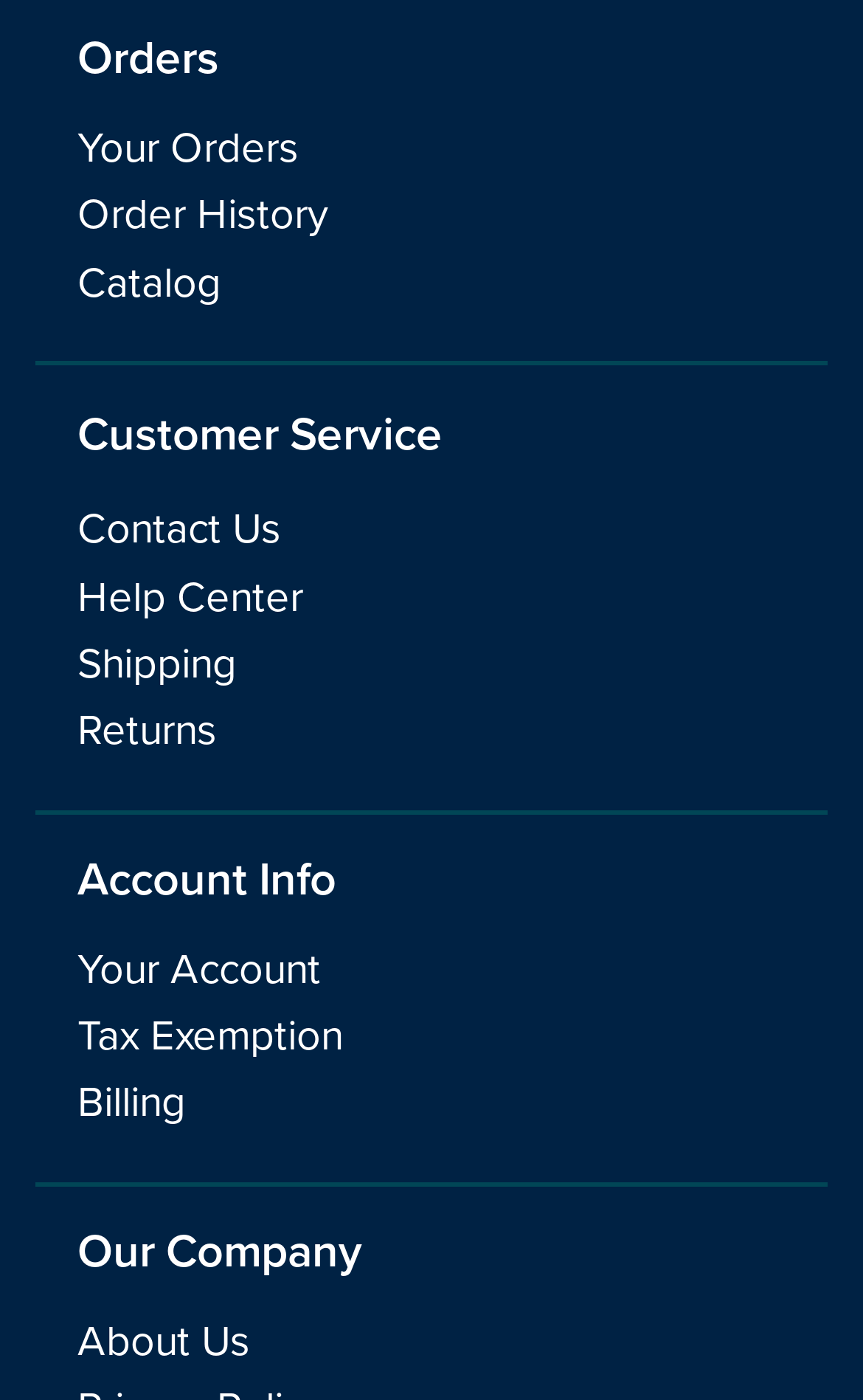What is the last option under Our Company?
Please answer the question with a single word or phrase, referencing the image.

About Us